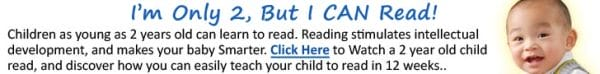Answer the following inquiry with a single word or phrase:
What is the purpose of the image of the young child?

To reinforce the message